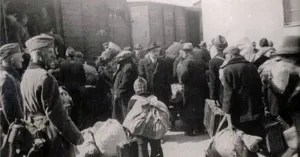Explain what is happening in the image with as much detail as possible.

The image depicts a historical scene from 1943, showcasing a group of Jewish individuals, likely deported from Skopje by Bulgarian authorities. The stark black-and-white photograph captures somber faces as they gather around a train, their belongings packed in large bundles. The atmosphere is heavy with uncertainty and fear, as these individuals await an uncertain fate. This powerful image serves as a poignant reminder of the tragic events that transpired during this period, reflecting the painful history of Jewish deportations in Bulgaria. The accompanying text emphasizes the controversial legacy of the actions taken by the Bulgarian government at the time, hinting at a narrative that attempts to reconcile the harsh realities of deportation with claims of careful asset management of those affected.